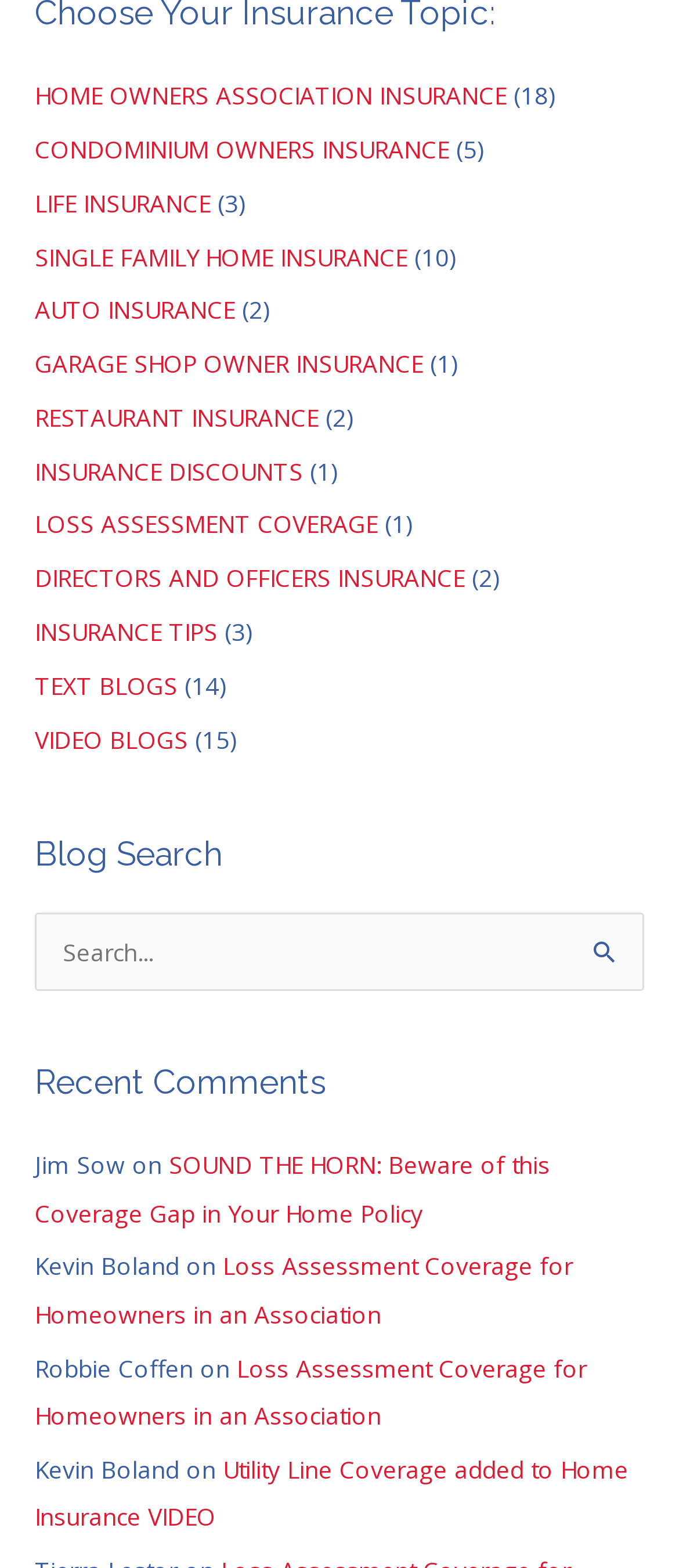Please determine the bounding box coordinates of the section I need to click to accomplish this instruction: "Click on LOSS ASSESSMENT COVERAGE".

[0.051, 0.324, 0.556, 0.345]